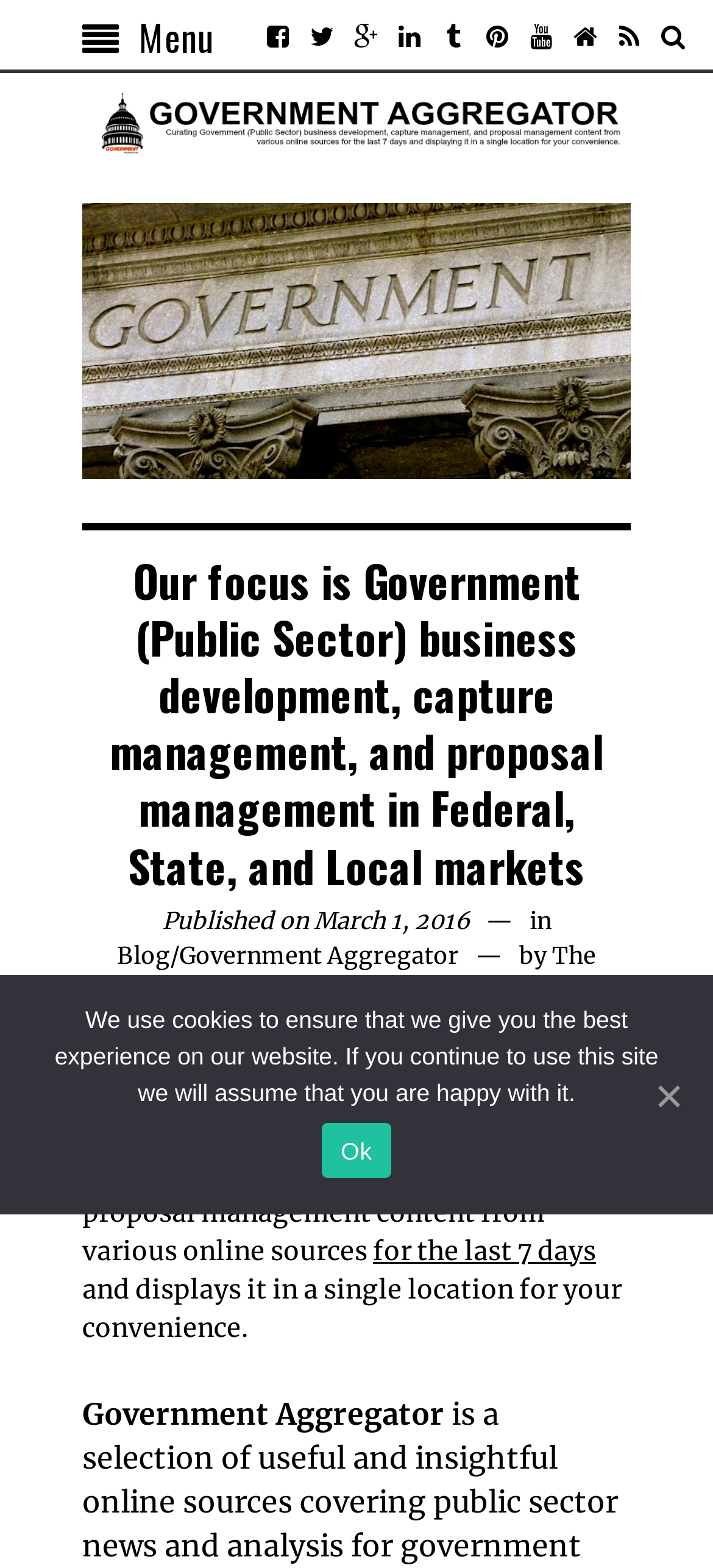How long does the Government Aggregator display content?
Please elaborate on the answer to the question with detailed information.

The Government Aggregator displays content from the last 7 days, as mentioned in the header section, below the logo.